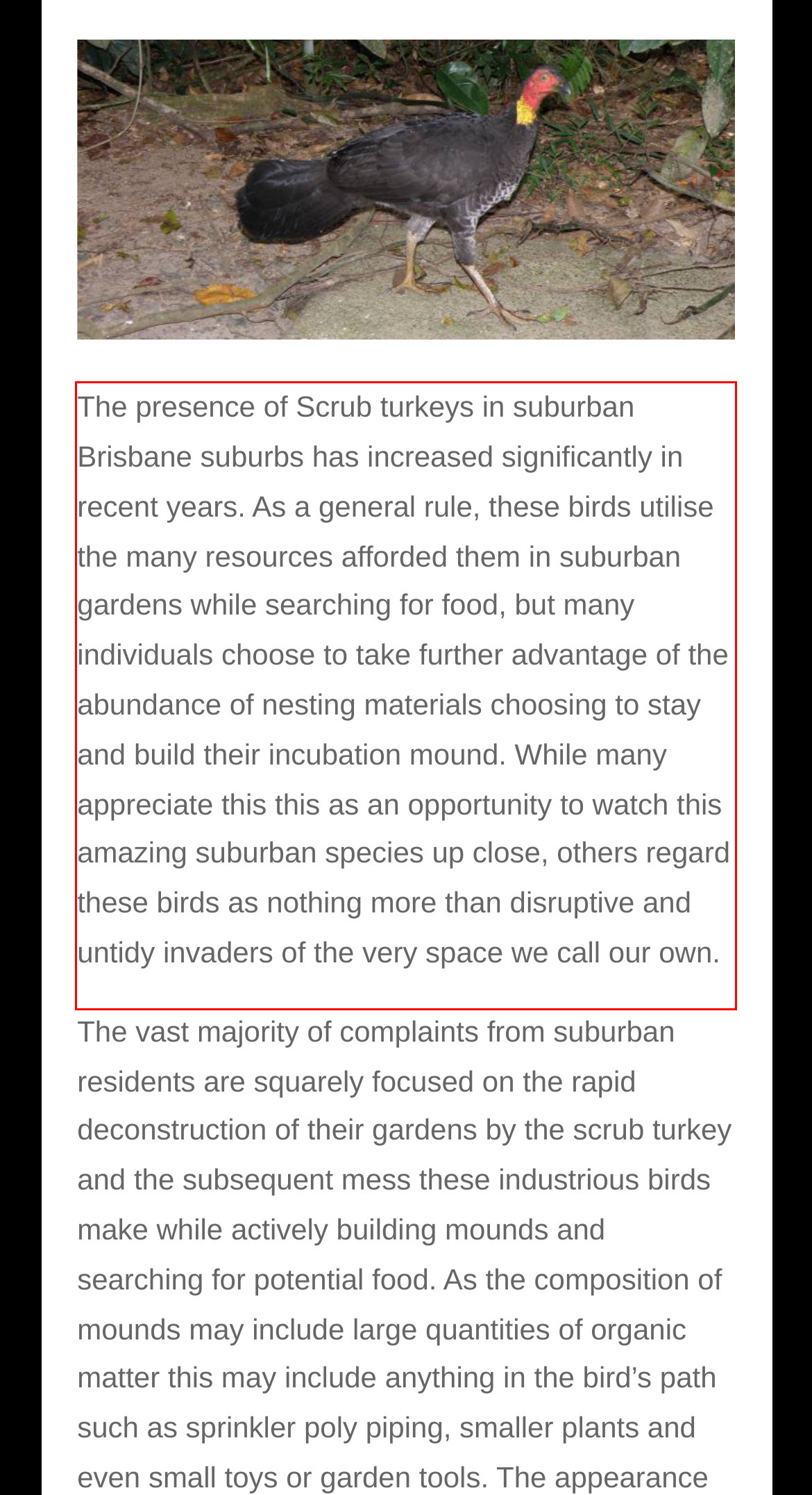Please extract the text content within the red bounding box on the webpage screenshot using OCR.

The presence of Scrub turkeys in suburban Brisbane suburbs has increased significantly in recent years. As a general rule, these birds utilise the many resources afforded them in suburban gardens while searching for food, but many individuals choose to take further advantage of the abundance of nesting materials choosing to stay and build their incubation mound. While many appreciate this this as an opportunity to watch this amazing suburban species up close, others regard these birds as nothing more than disruptive and untidy invaders of the very space we call our own.